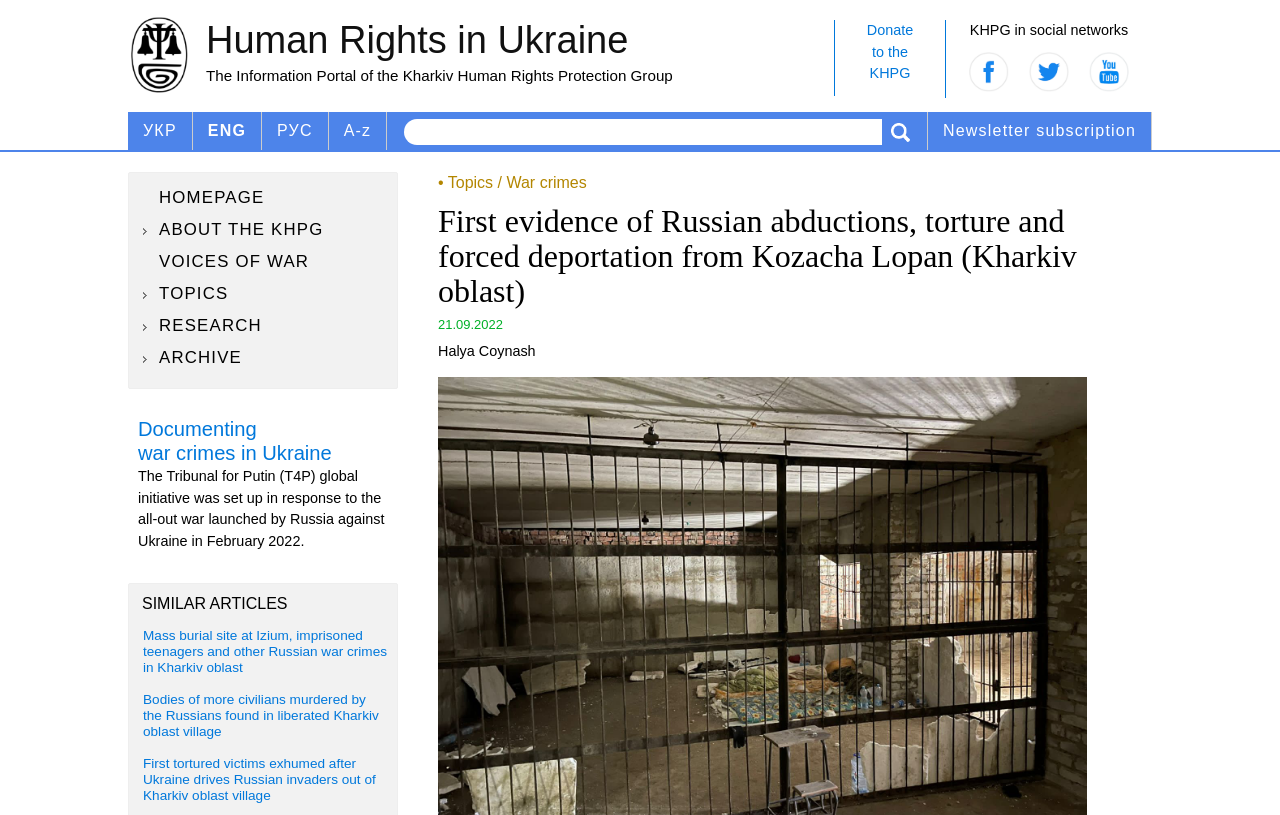Use the details in the image to answer the question thoroughly: 
What social media platforms are available?

I found the answer by looking at the top-right section of the webpage, where there are three social media icons with the text 'FB', 'TW', and 'YOUTUBE' next to them. This indicates that the webpage has links to these three social media platforms.